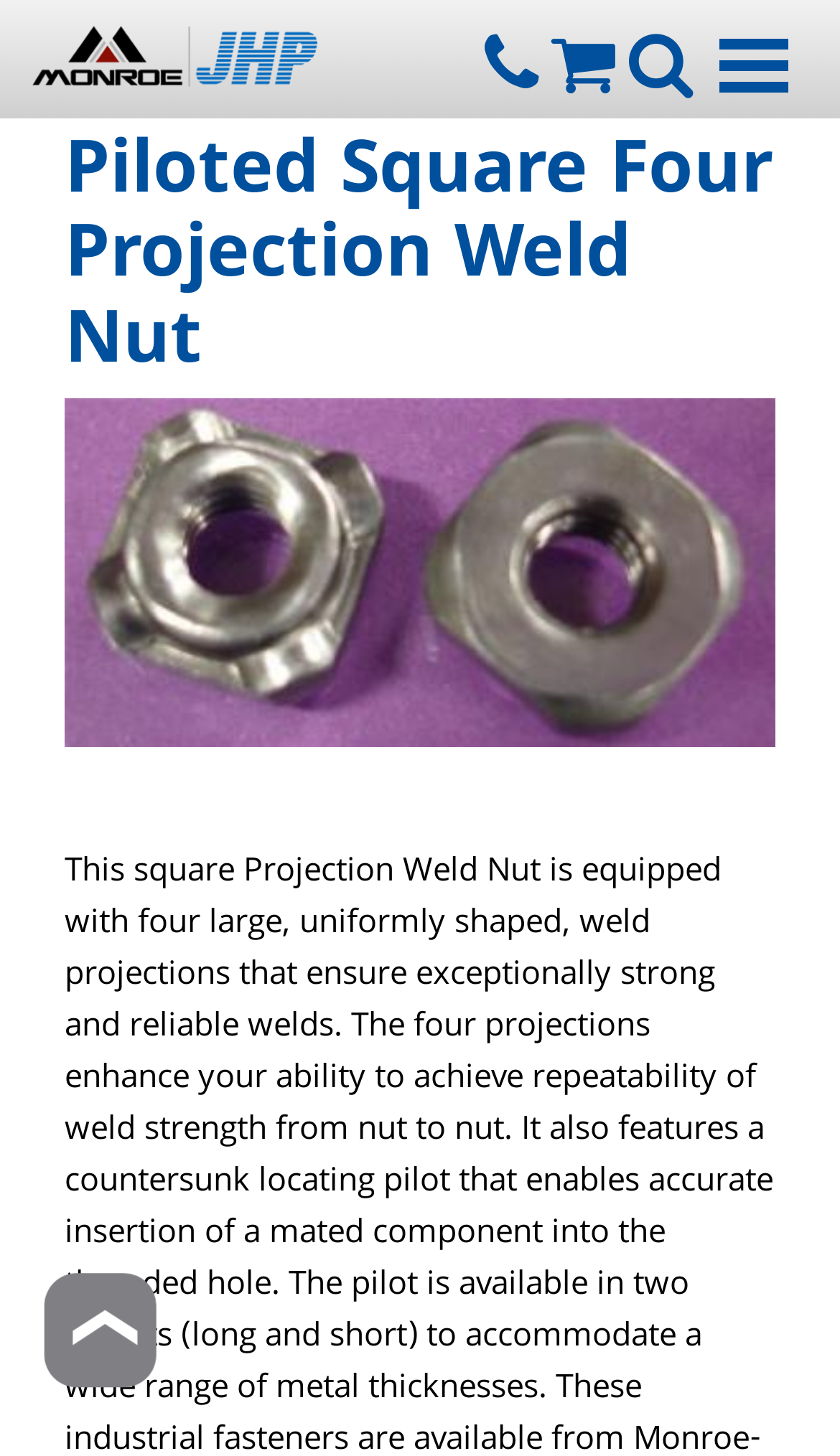Can you extract the headline from the webpage for me?

Piloted Square Four Projection Weld Nut